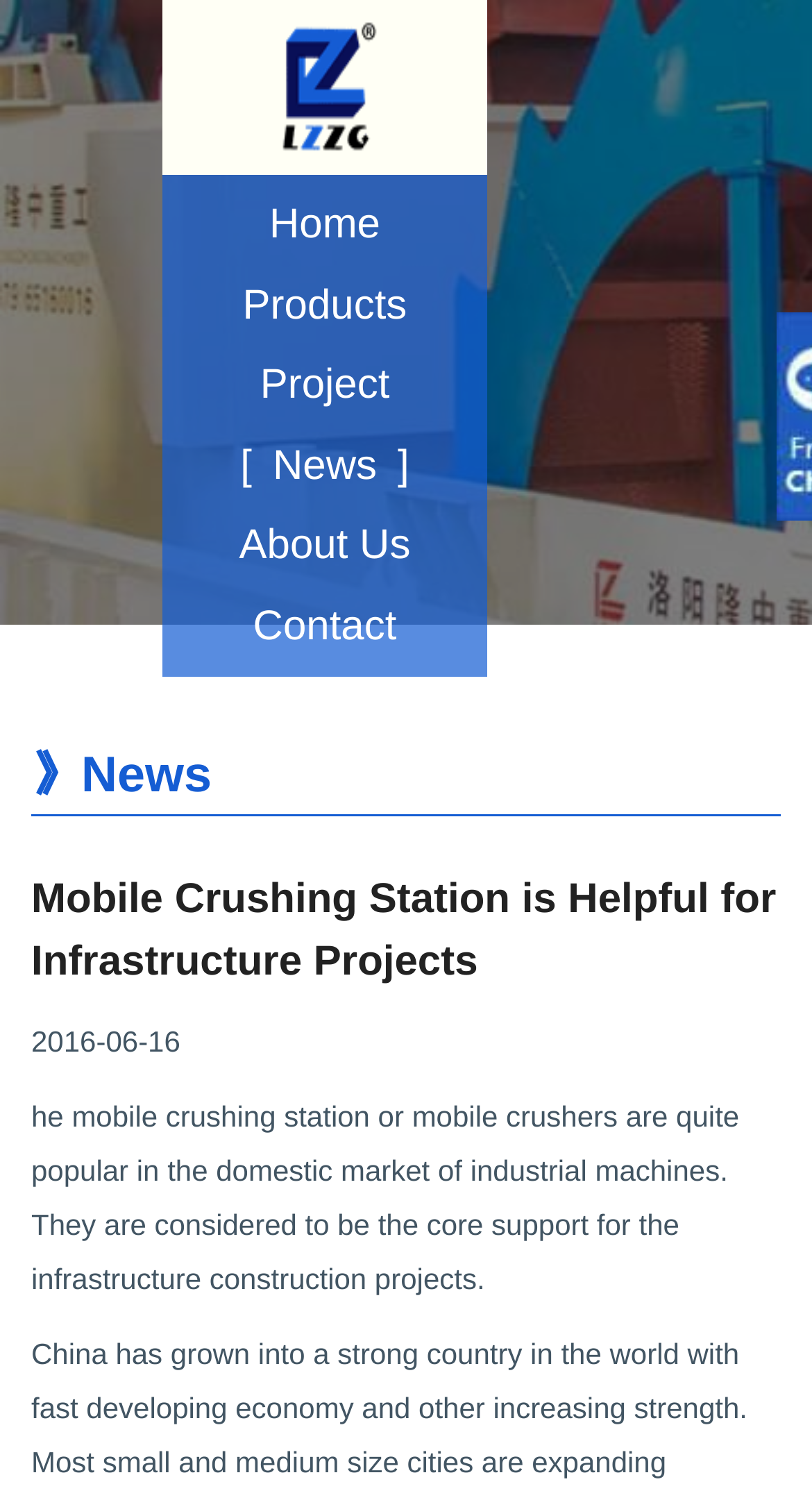What is the company name displayed on the webpage?
Observe the image and answer the question with a one-word or short phrase response.

LZZG